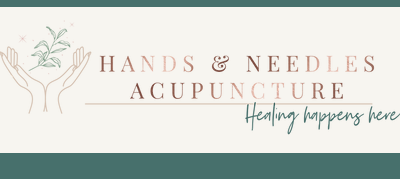Elaborate on all the key elements and details present in the image.

The image features an elegant logo for "Hands & Needles Acupuncture," showcasing a serene design that combines soothing colors and gentle imagery. The logo emphasizes a pair of hands delicately holding a plant, symbolizing care and natural healing. The words "HANDS & NEEDLES" are prominently displayed in a stylish, soft font, while "ACUPUNCTURE" follows in a bolder typeface. Below, the phrase "Healing happens here" is presented in a calming green, reinforcing the message of wellness and healing through acupuncture practices. This logo reflects a welcoming environment dedicated to holistic health and rejuvenation.